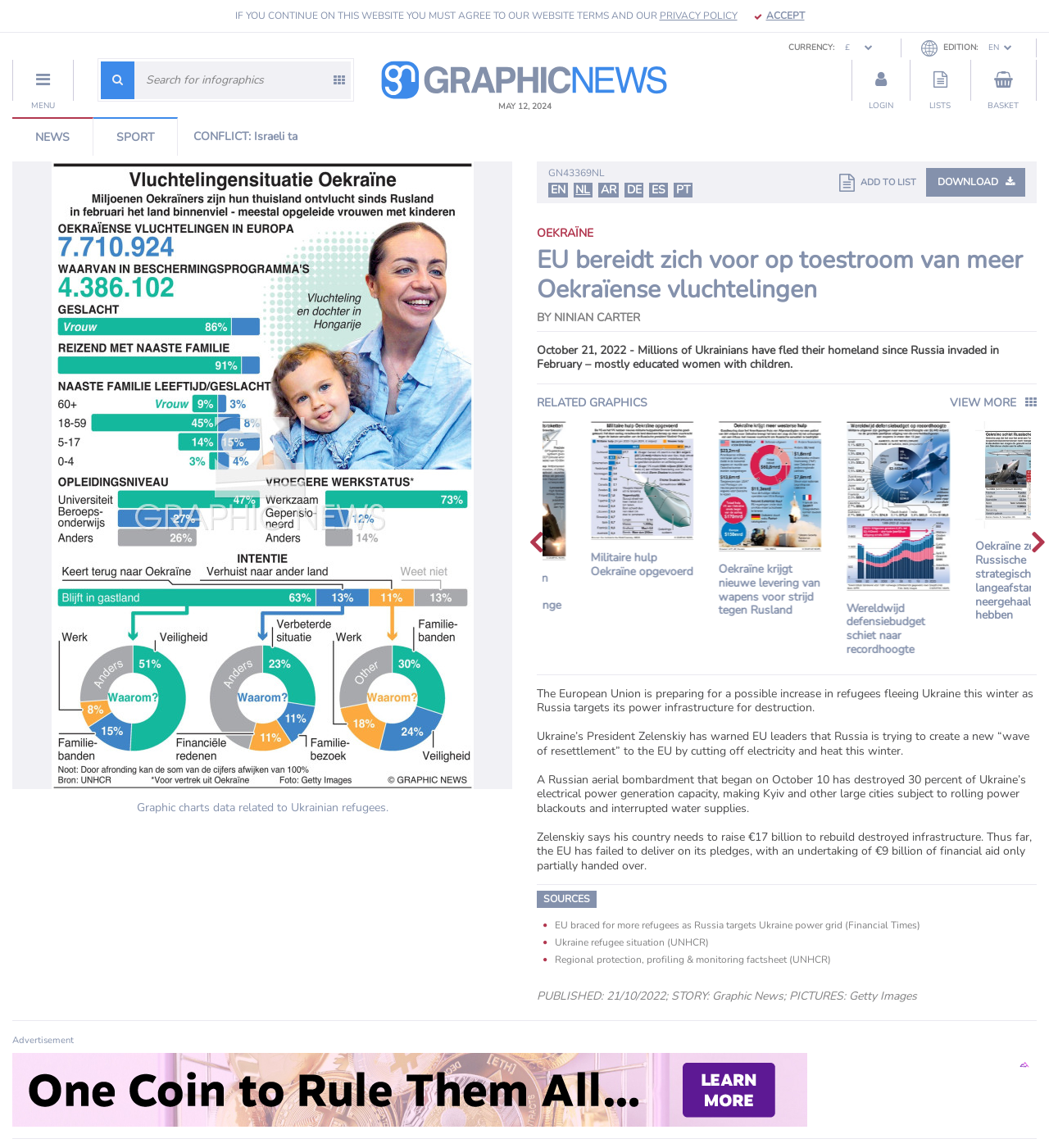Respond to the question with just a single word or phrase: 
What is the language of the 'Rusland houdt tactische-kernwapenoefeningen' article?

Dutch